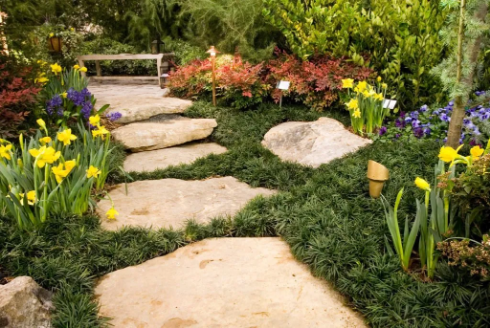Offer a detailed explanation of what is happening in the image.

This serene garden pathway is beautifully adorned with vibrant yellow daffodils and rich purple flowers, creating a charming and inviting atmosphere. The pathway, composed of large, flat stones, is set amidst a lush carpet of green ground cover, leading the viewer through the tranquil setting. In the background, a simple wooden bench offers a peaceful spot to sit and enjoy the surrounding natural beauty. The careful arrangement of rocks and plants highlights the sophisticated landscape design, creating a harmonious blend of hardscaping and soft landscaping elements that invites relaxation and contemplation in this idyllic outdoor space.